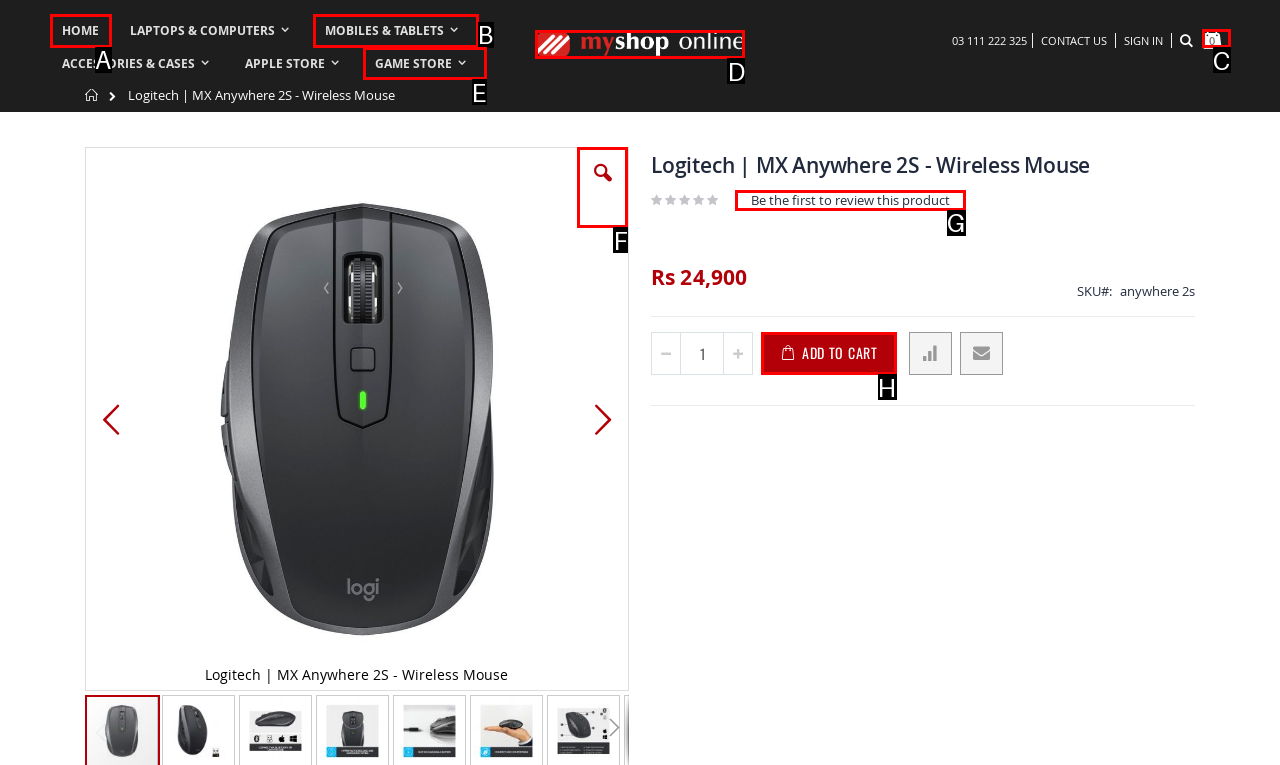Given the task: Click the ADD TO CART button, tell me which HTML element to click on.
Answer with the letter of the correct option from the given choices.

H